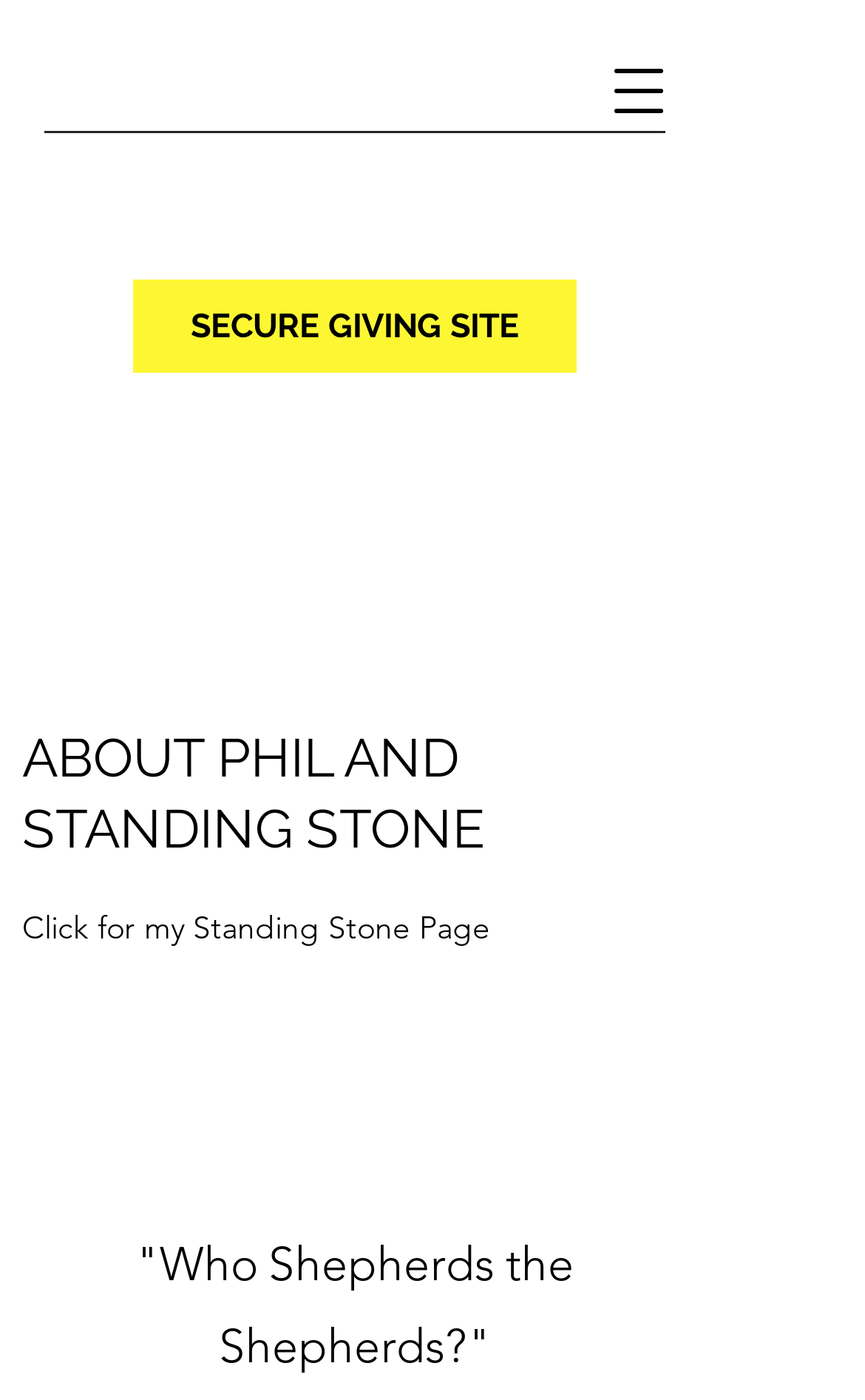Locate and generate the text content of the webpage's heading.

ABOUT PHIL AND STANDING STONE